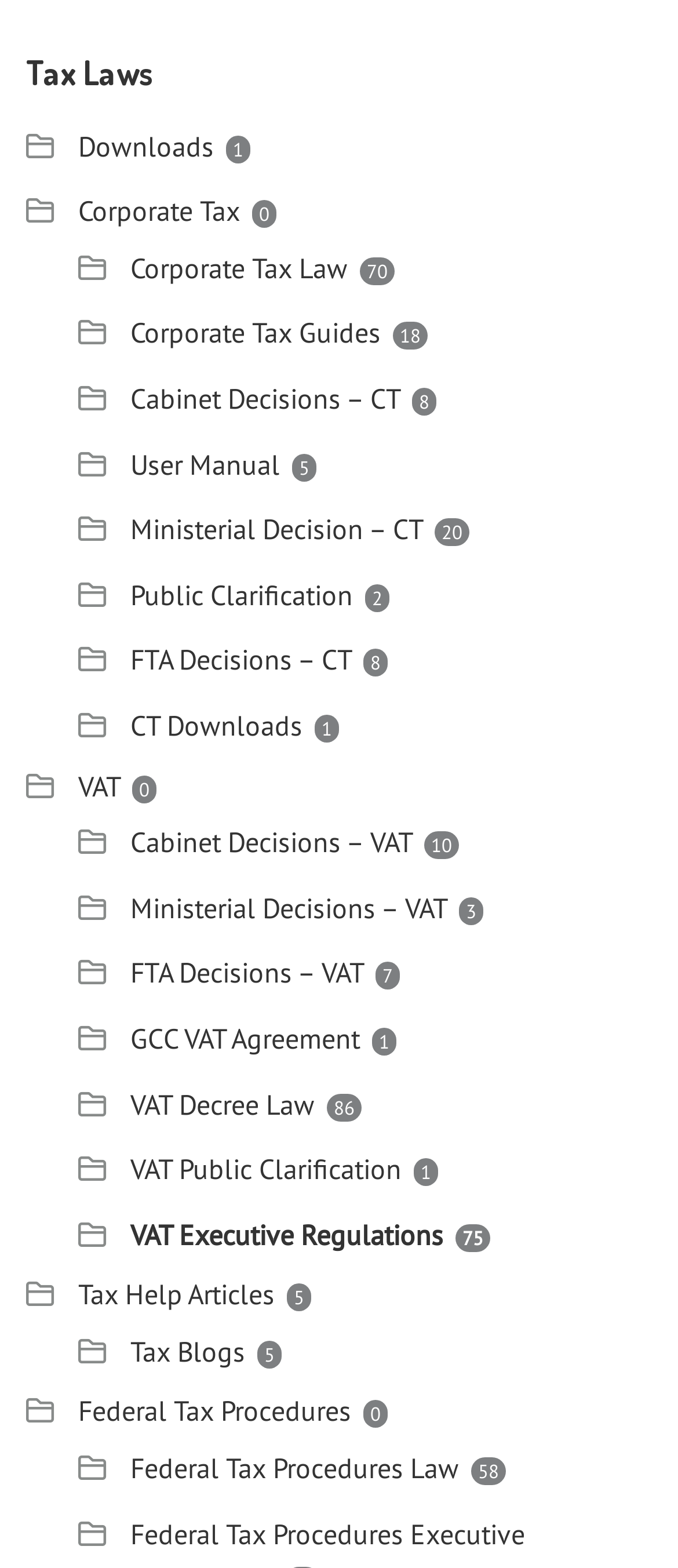Locate the bounding box coordinates of the element I should click to achieve the following instruction: "Read Tax Help Articles".

[0.115, 0.814, 0.405, 0.837]